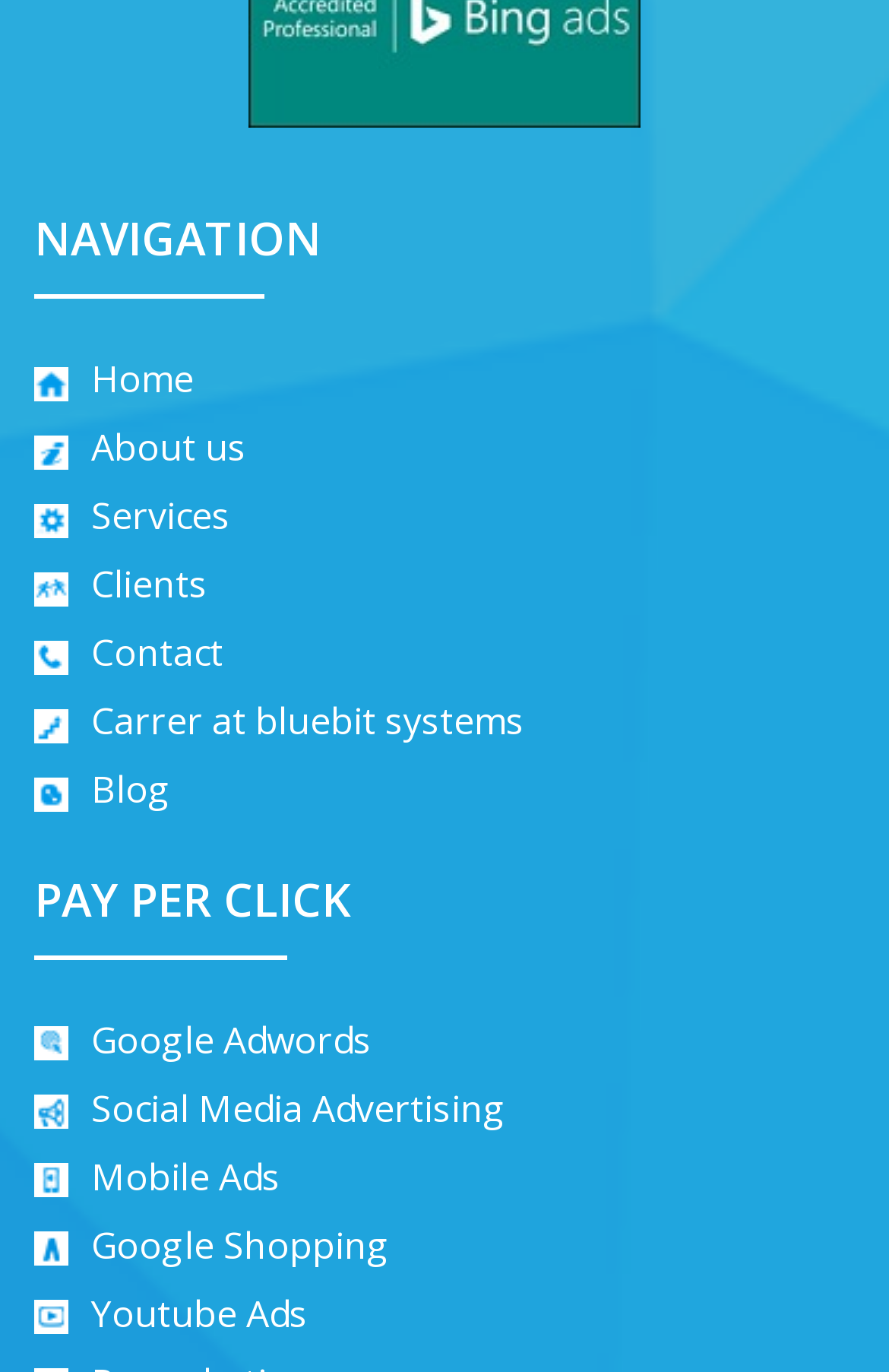Determine the bounding box coordinates for the area that should be clicked to carry out the following instruction: "Click on the Home link".

[0.038, 0.258, 0.218, 0.295]